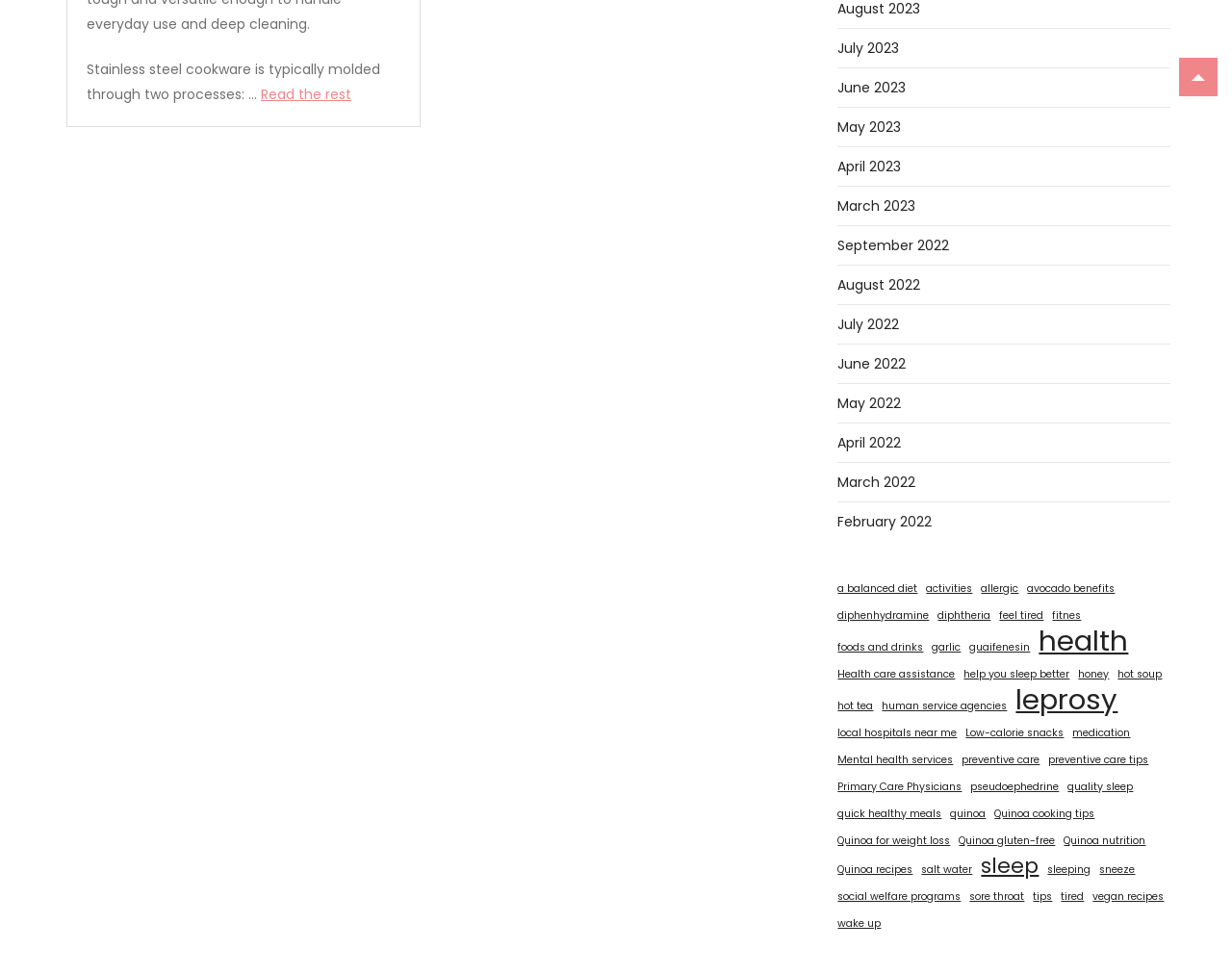Please give a short response to the question using one word or a phrase:
How many links are related to quinoa?

5